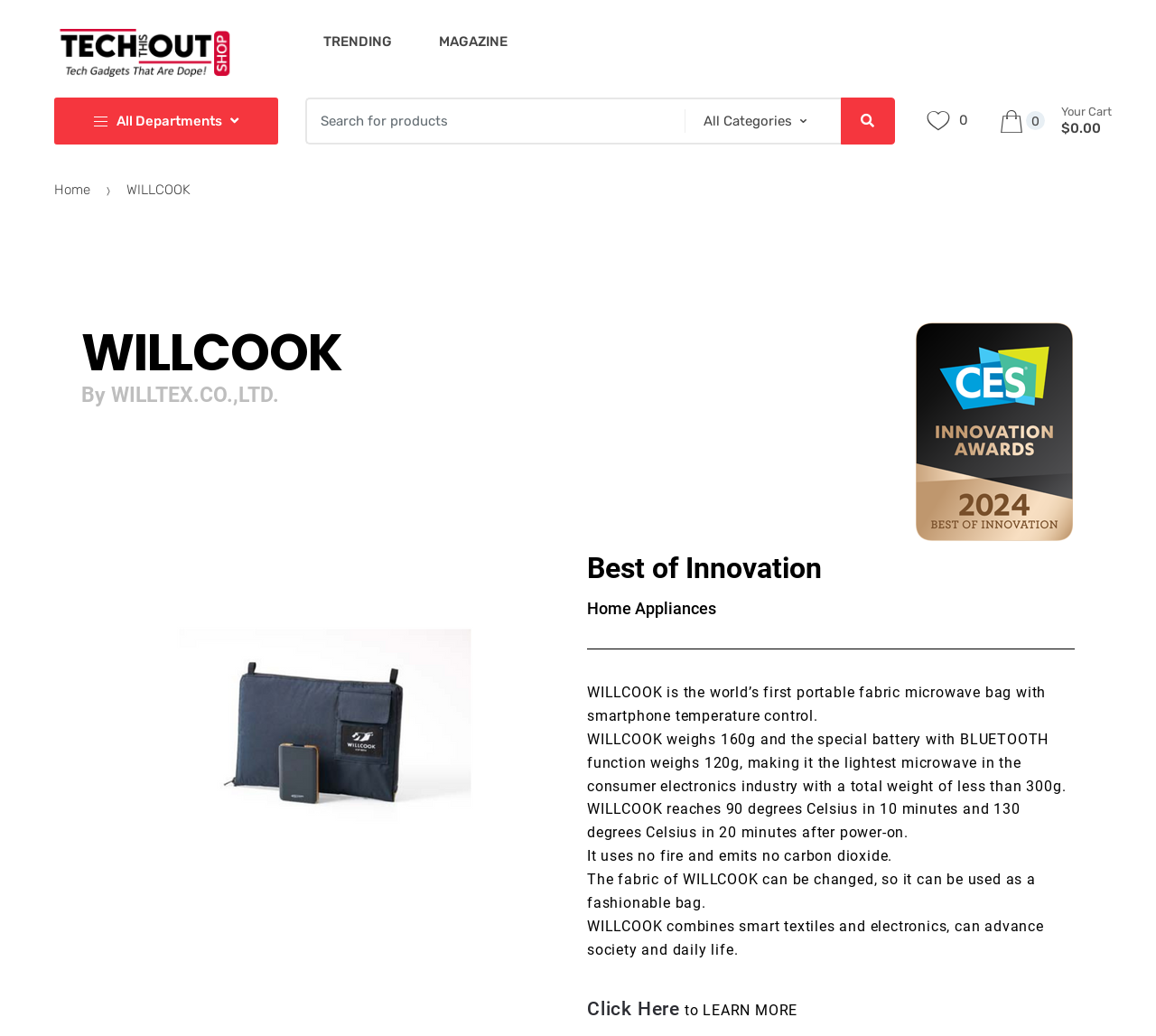Find the bounding box coordinates of the element to click in order to complete this instruction: "View your cart". The bounding box coordinates must be four float numbers between 0 and 1, denoted as [left, top, right, bottom].

[0.865, 0.101, 0.965, 0.132]